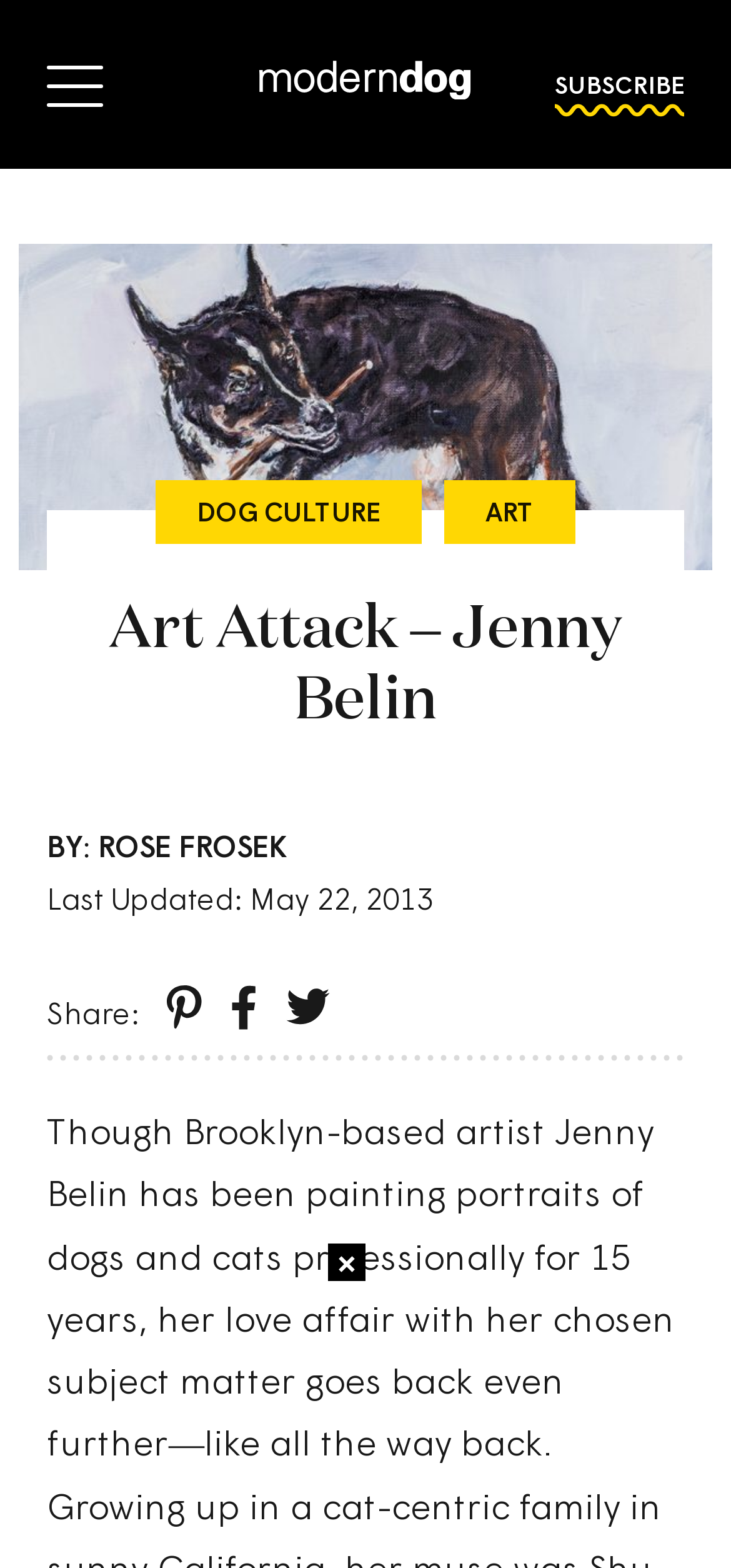What is the category of the article?
Provide a concise answer using a single word or phrase based on the image.

ART